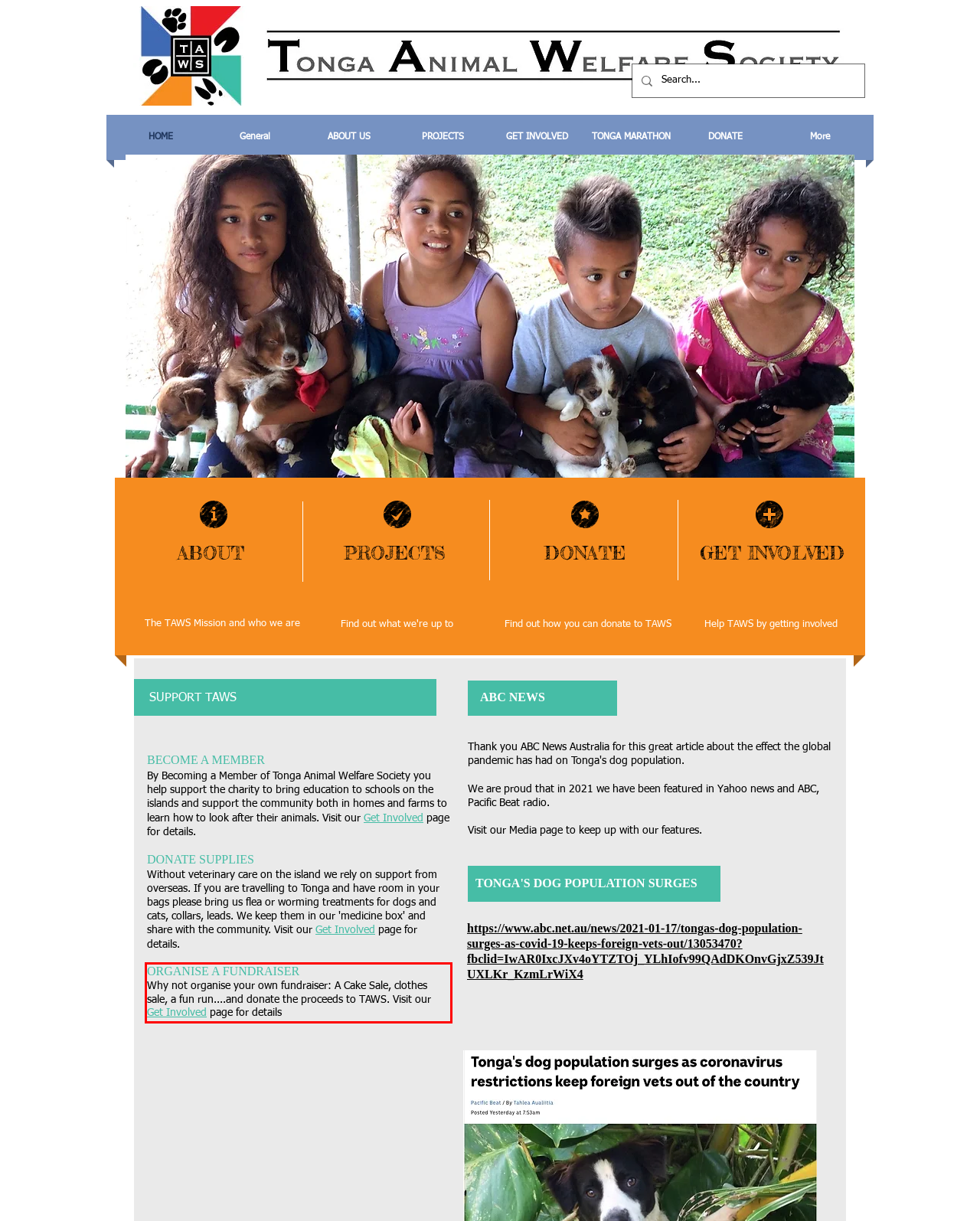Analyze the screenshot of the webpage and extract the text from the UI element that is inside the red bounding box.

ORGANISE A FUNDRAISER Why not organise your own fundraiser: A Cake Sale, clothes sale, a fun run....and donate the proceeds to TAWS. Visit our Get Involved page for details